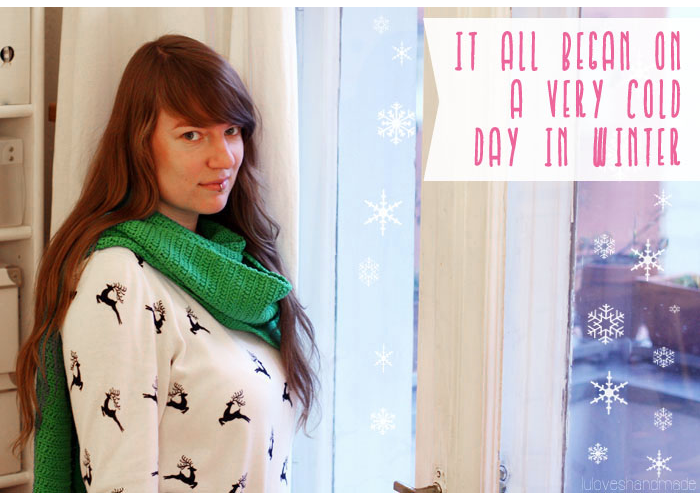What is the atmosphere depicted in the image?
Look at the image and provide a short answer using one word or a phrase.

Cozy winter atmosphere